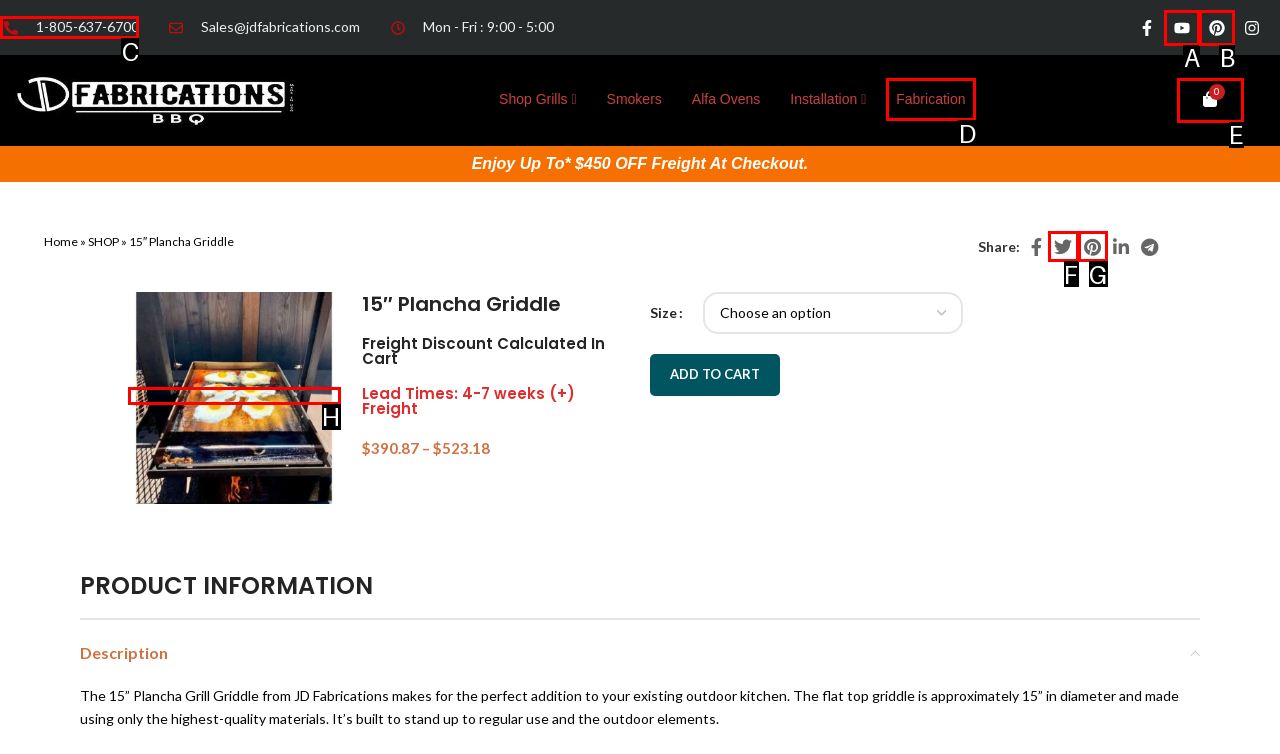Identify which HTML element aligns with the description: $0.00 0 Cart
Answer using the letter of the correct choice from the options available.

E